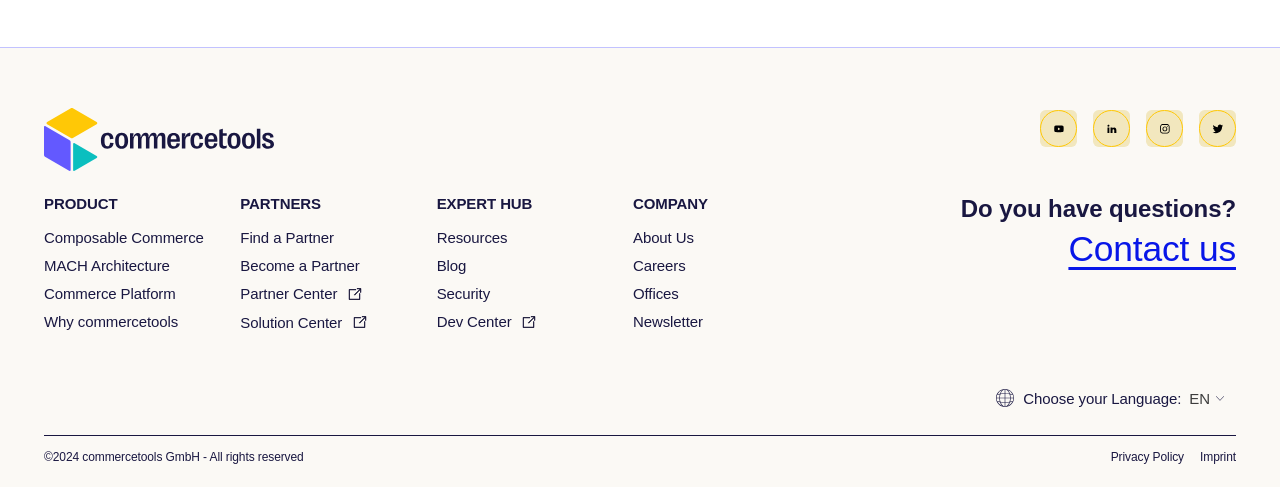Locate the bounding box coordinates of the area you need to click to fulfill this instruction: 'Go to the Composable Commerce page'. The coordinates must be in the form of four float numbers ranging from 0 to 1: [left, top, right, bottom].

[0.034, 0.477, 0.159, 0.512]